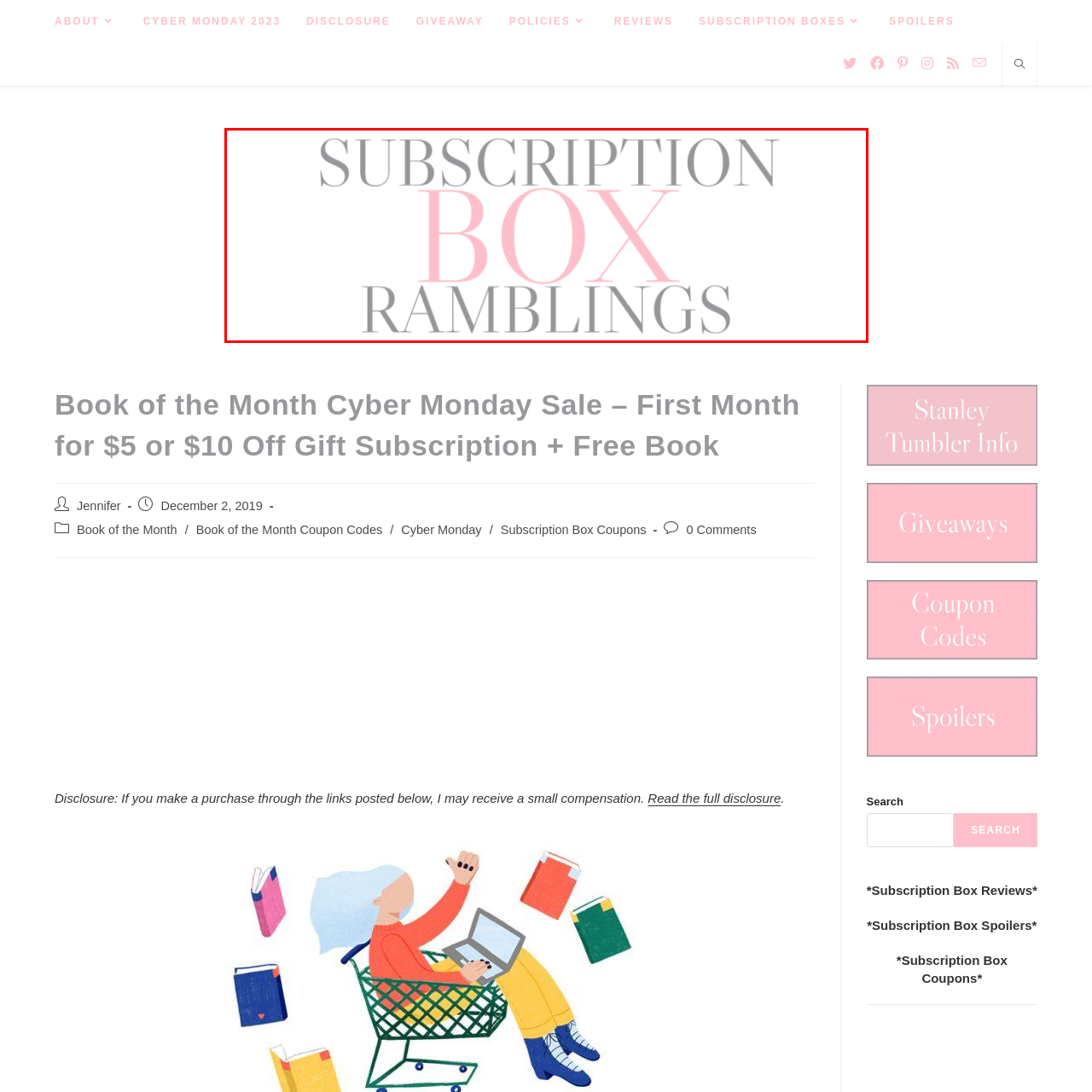Concentrate on the image marked by the red box, What is the focus of the blog?
 Your answer should be a single word or phrase.

Subscription box reviews